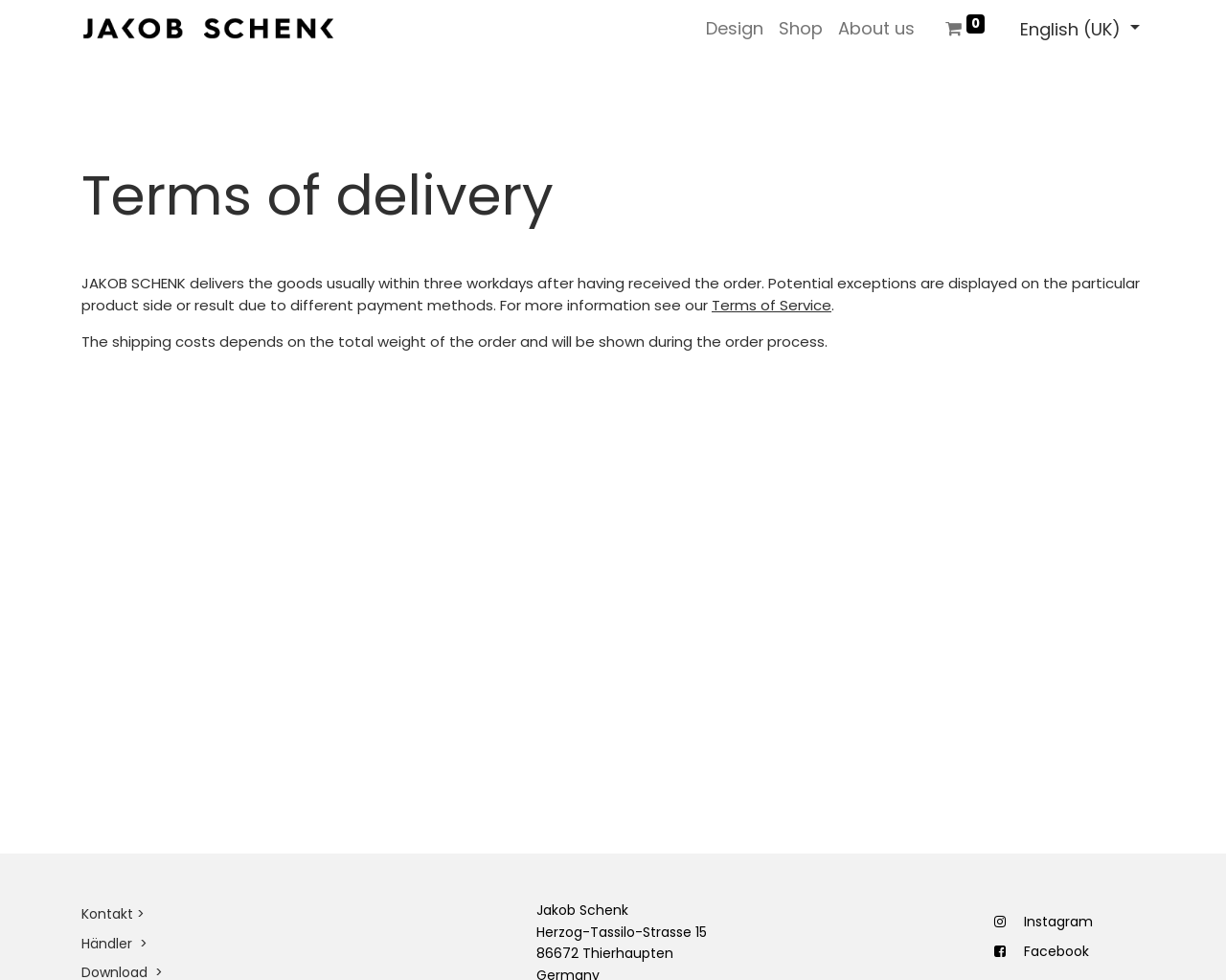Please give a short response to the question using one word or a phrase:
What is the address of the company?

Herzog-Tassilo-Strasse 15, 86672 Thierhaupten